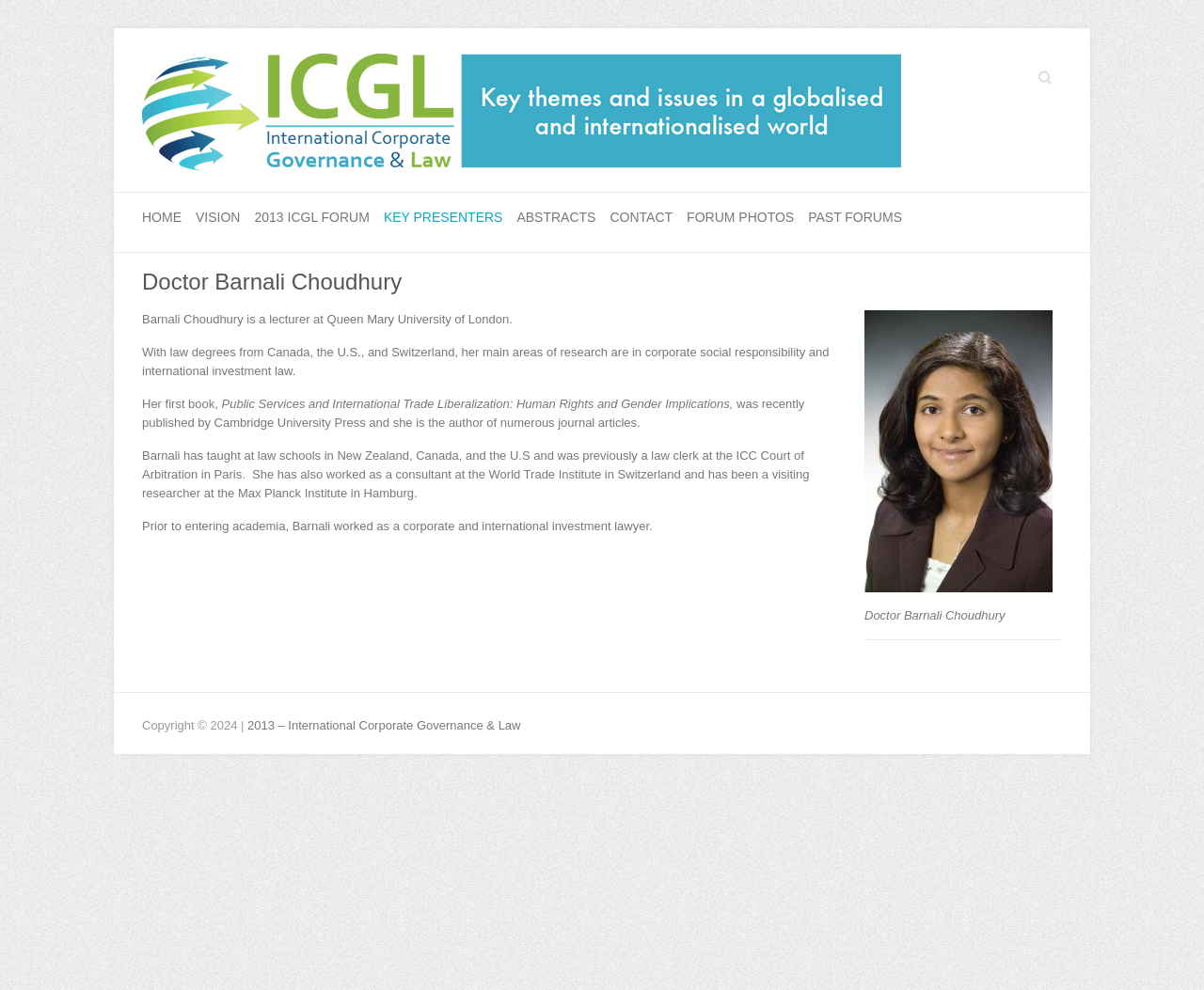Generate the title text from the webpage.

Doctor Barnali Choudhury